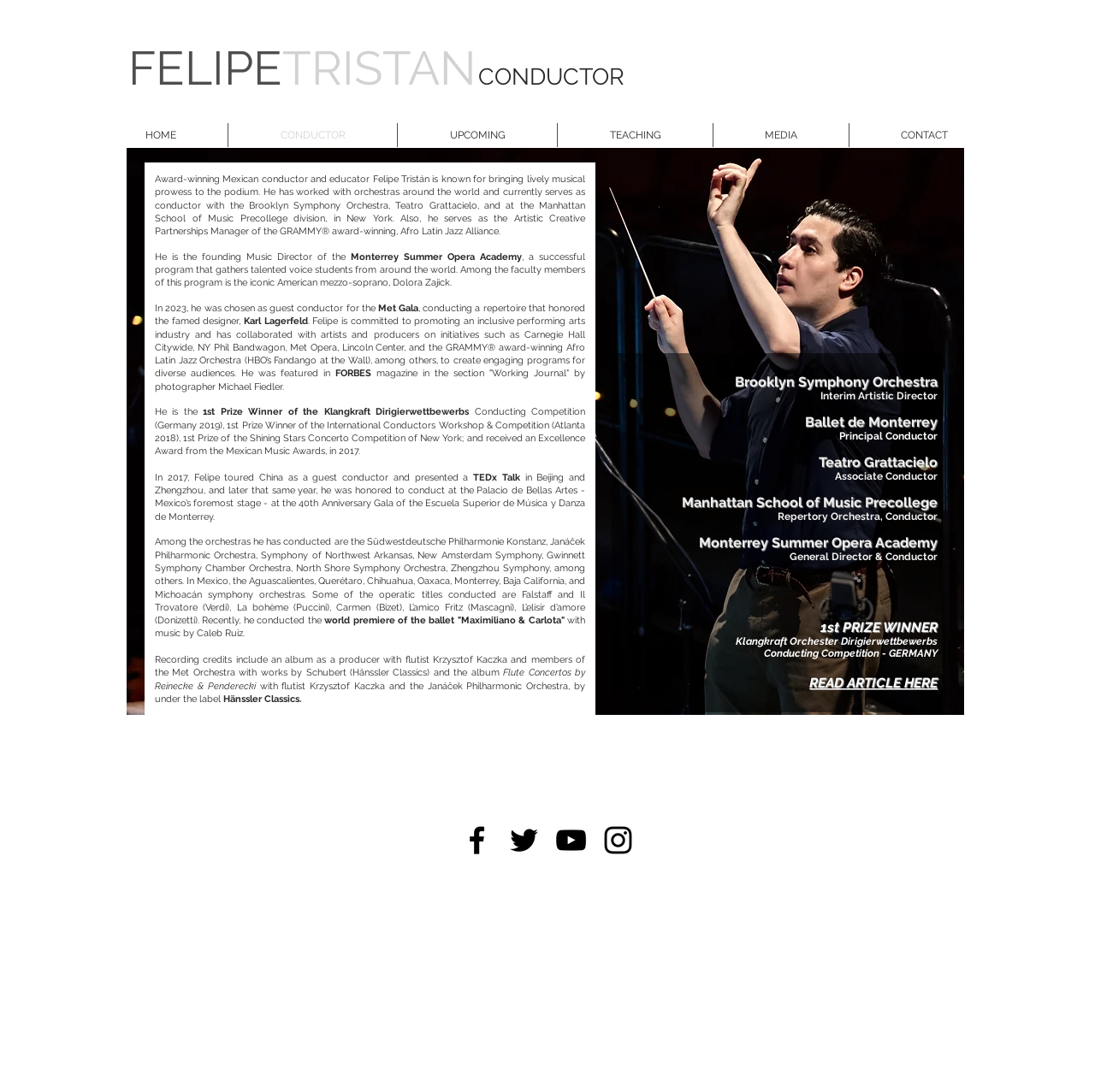Please identify the bounding box coordinates of the element's region that I should click in order to complete the following instruction: "Read the article about Felipe Tristan". The bounding box coordinates consist of four float numbers between 0 and 1, i.e., [left, top, right, bottom].

[0.739, 0.619, 0.856, 0.632]